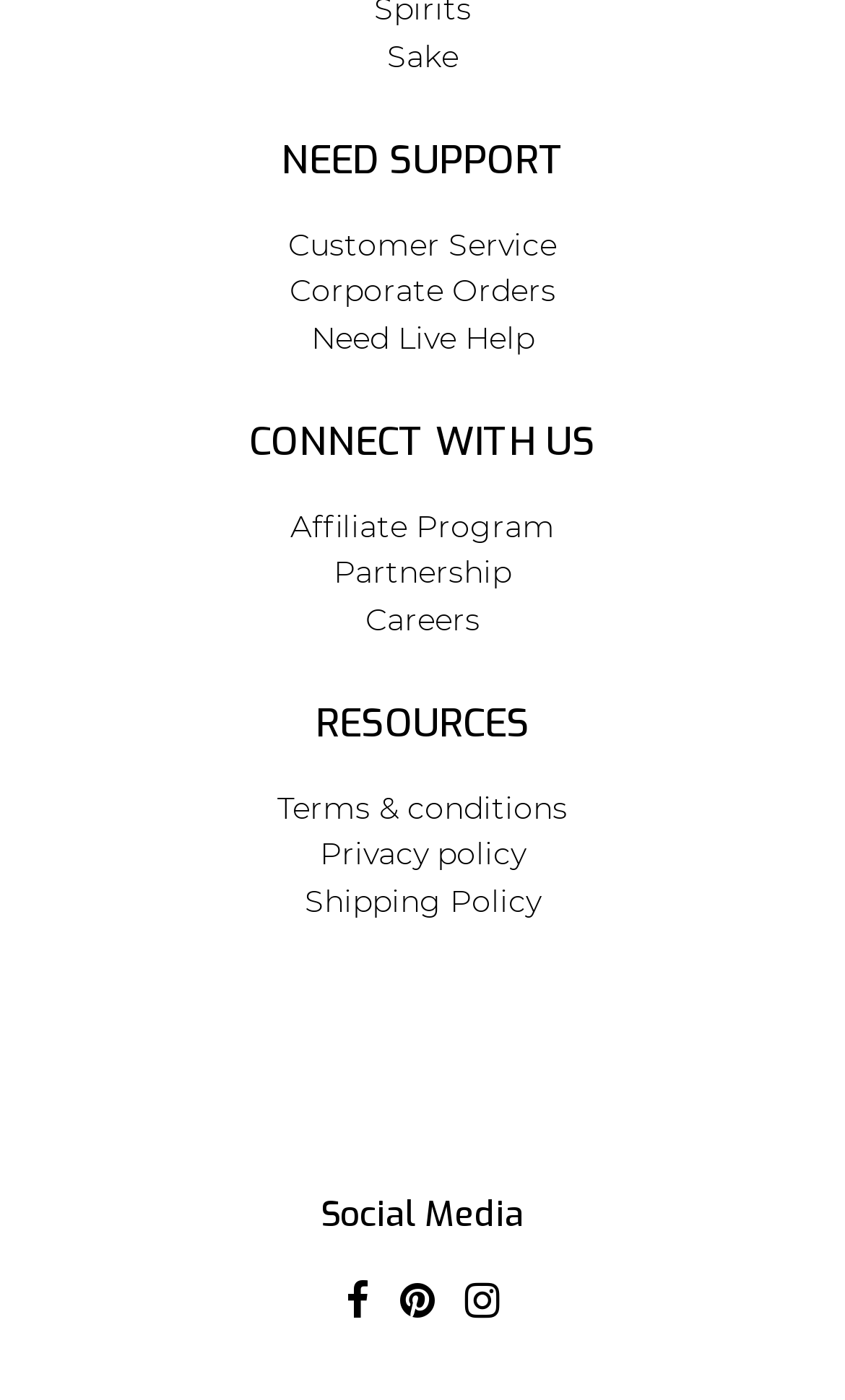Show the bounding box coordinates for the HTML element described as: "Careers".

[0.432, 0.429, 0.568, 0.456]